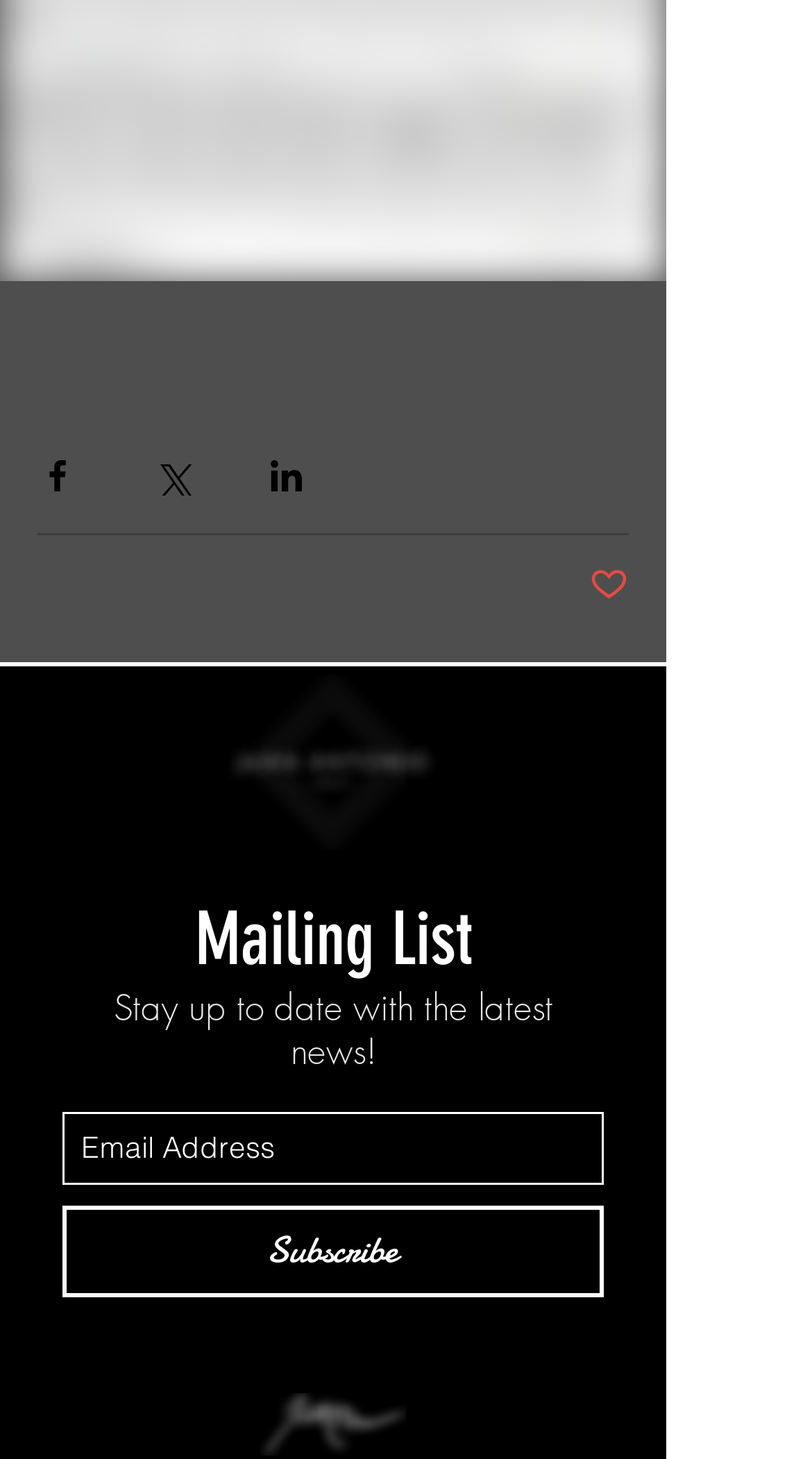Find the bounding box coordinates of the area that needs to be clicked in order to achieve the following instruction: "Visit Twitter page". The coordinates should be specified as four float numbers between 0 and 1, i.e., [left, top, right, bottom].

[0.572, 0.909, 0.628, 0.94]